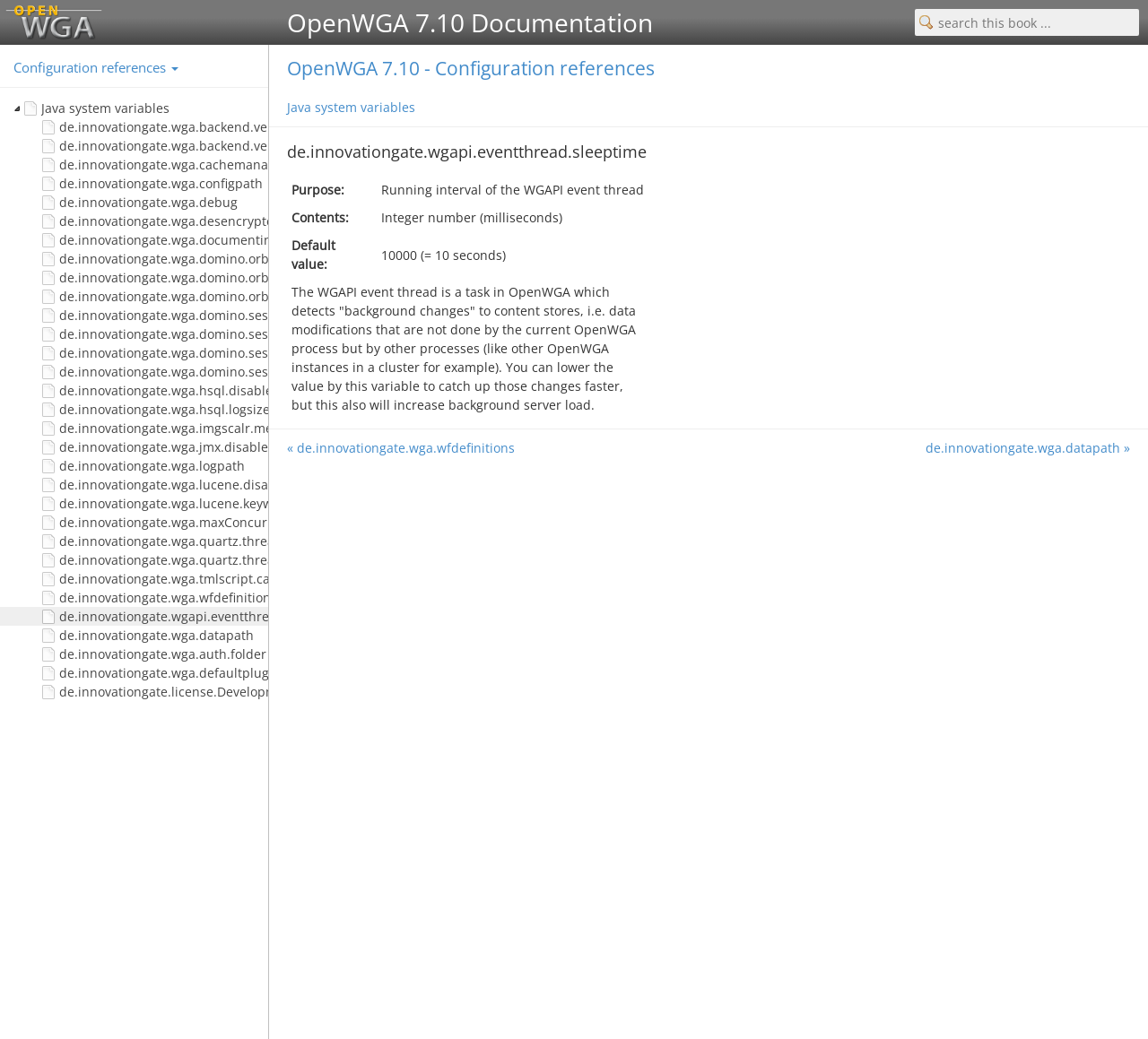What is the function of the link 'Java system variables'?
Can you provide a detailed and comprehensive answer to the question?

The link 'Java system variables' is located below the heading 'OpenWGA 7.10 - Configuration references'. It is likely that this link leads to a page or section that explains or lists Java system variables related to OpenWGA configuration.